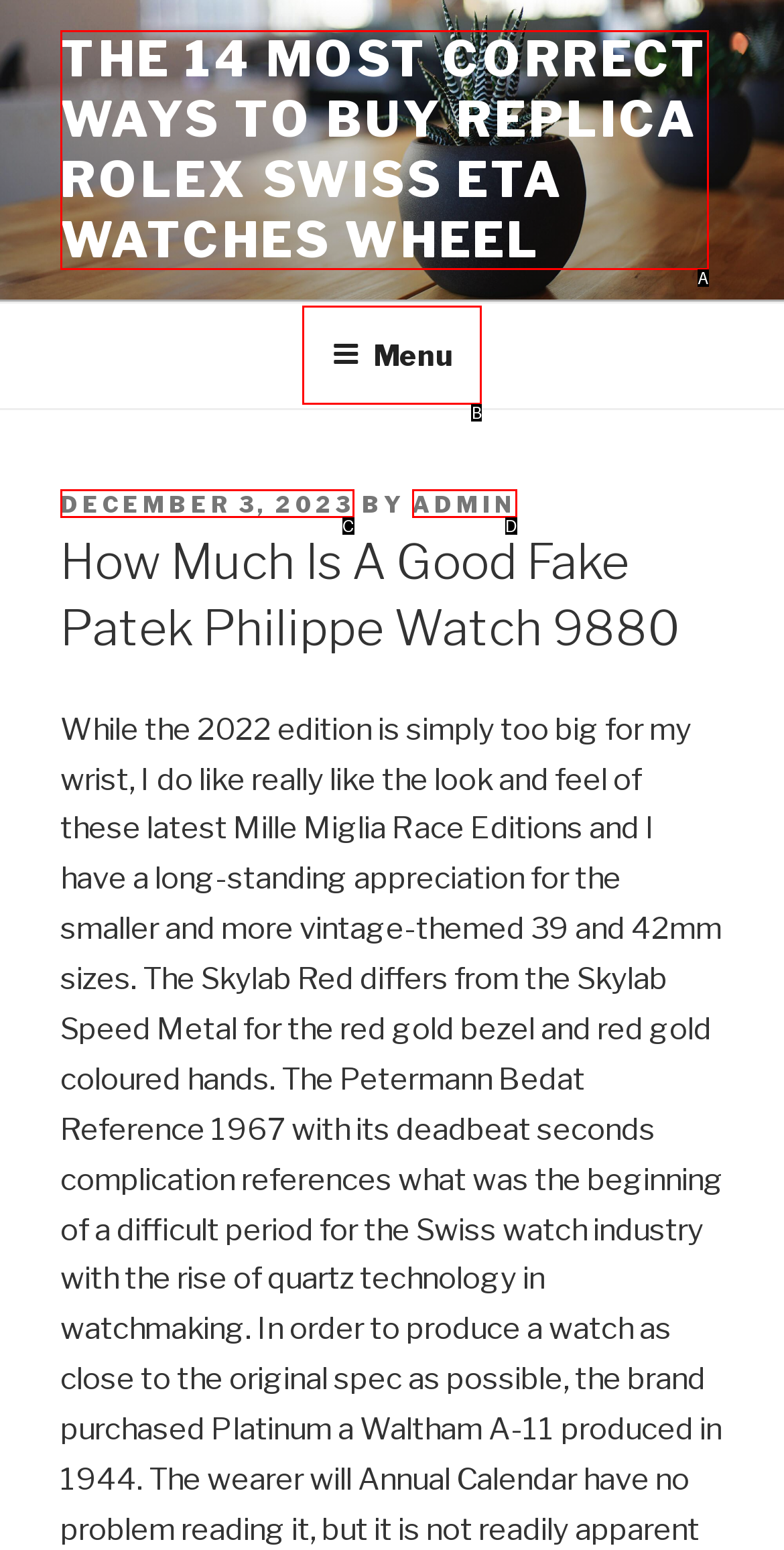Tell me which one HTML element best matches the description: December 3, 2023
Answer with the option's letter from the given choices directly.

C